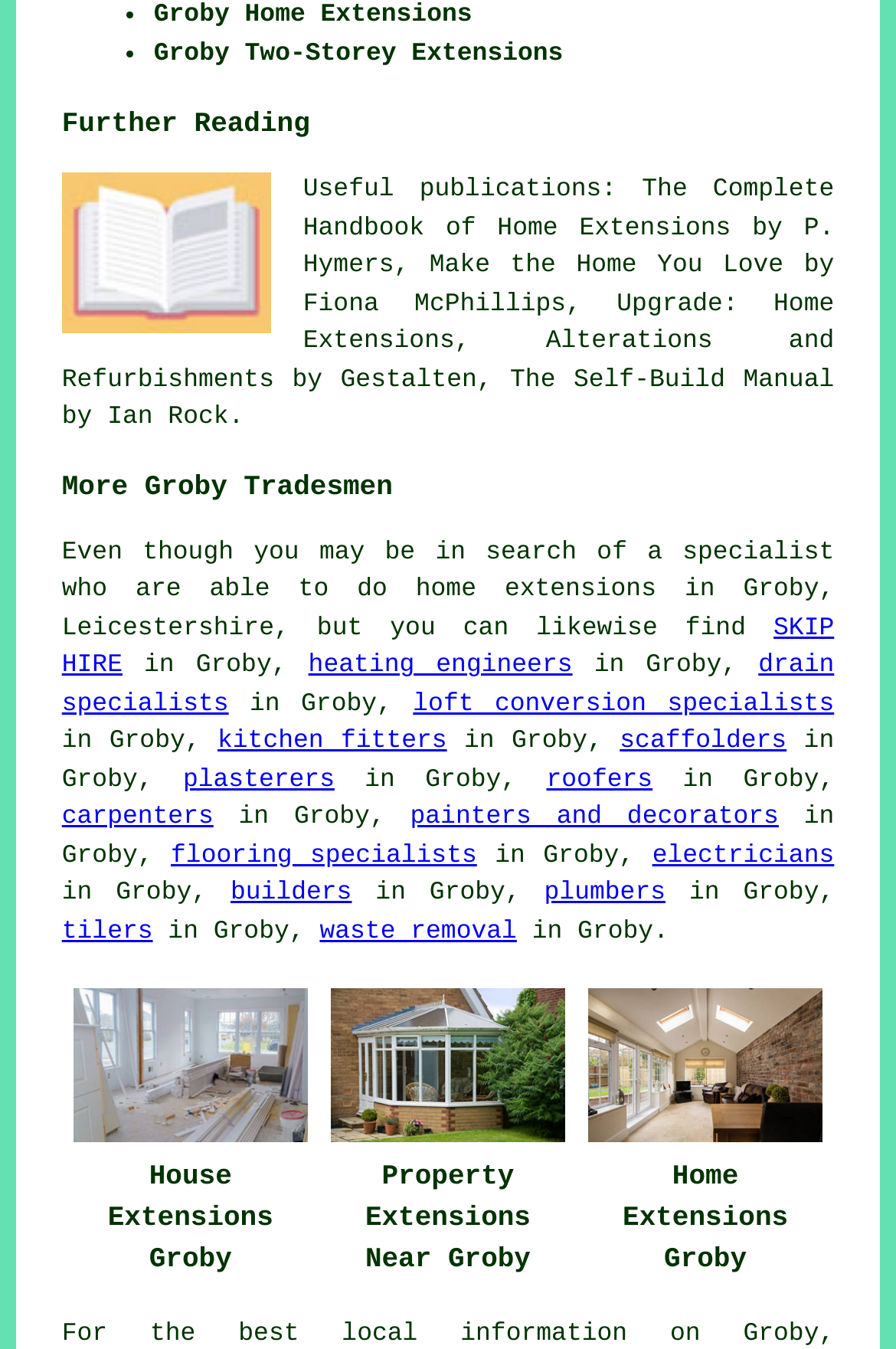Locate the bounding box coordinates of the area you need to click to fulfill this instruction: 'Click 'heating engineers''. The coordinates must be in the form of four float numbers ranging from 0 to 1: [left, top, right, bottom].

[0.344, 0.484, 0.639, 0.504]